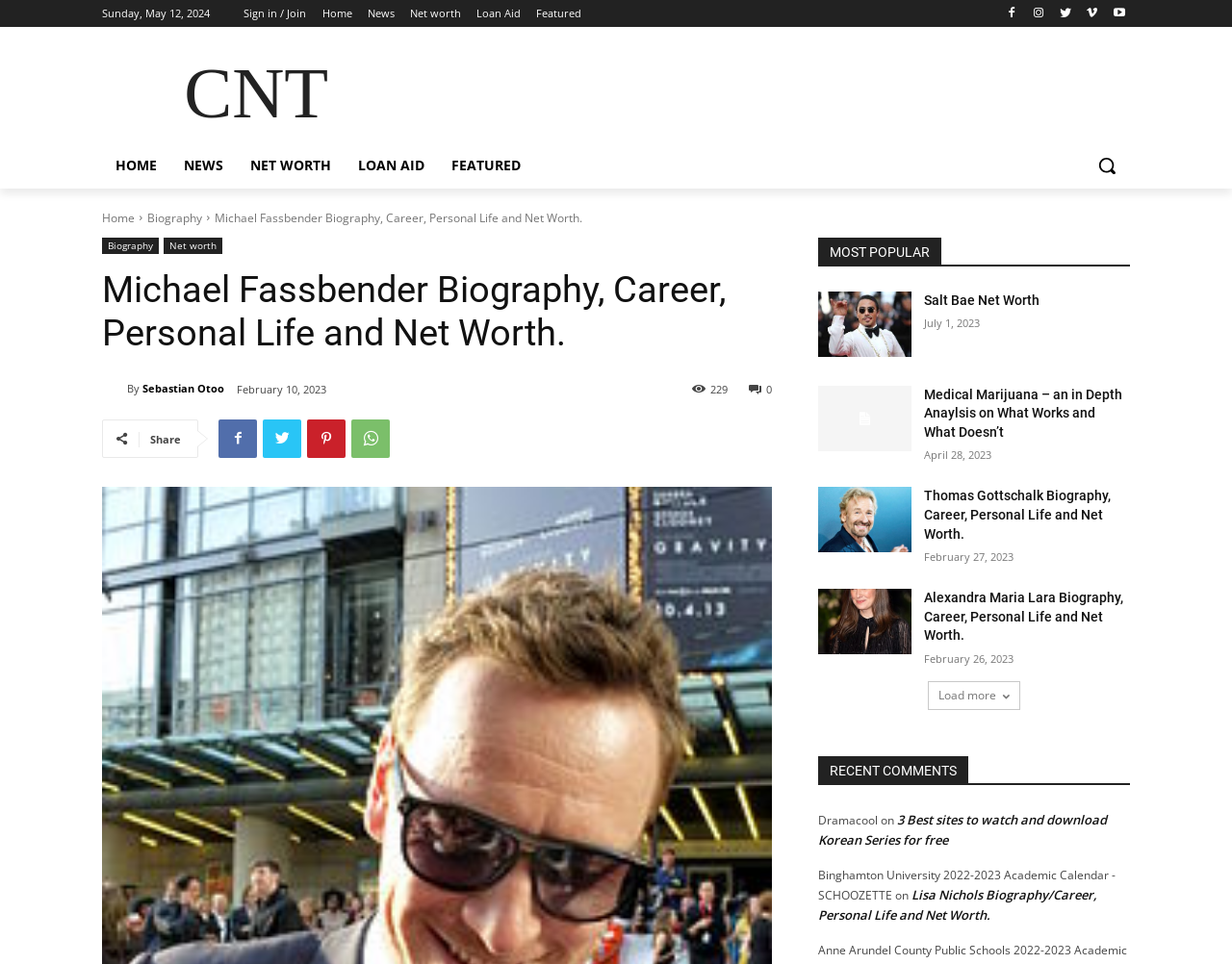Please indicate the bounding box coordinates of the element's region to be clicked to achieve the instruction: "Load more articles". Provide the coordinates as four float numbers between 0 and 1, i.e., [left, top, right, bottom].

[0.753, 0.706, 0.828, 0.736]